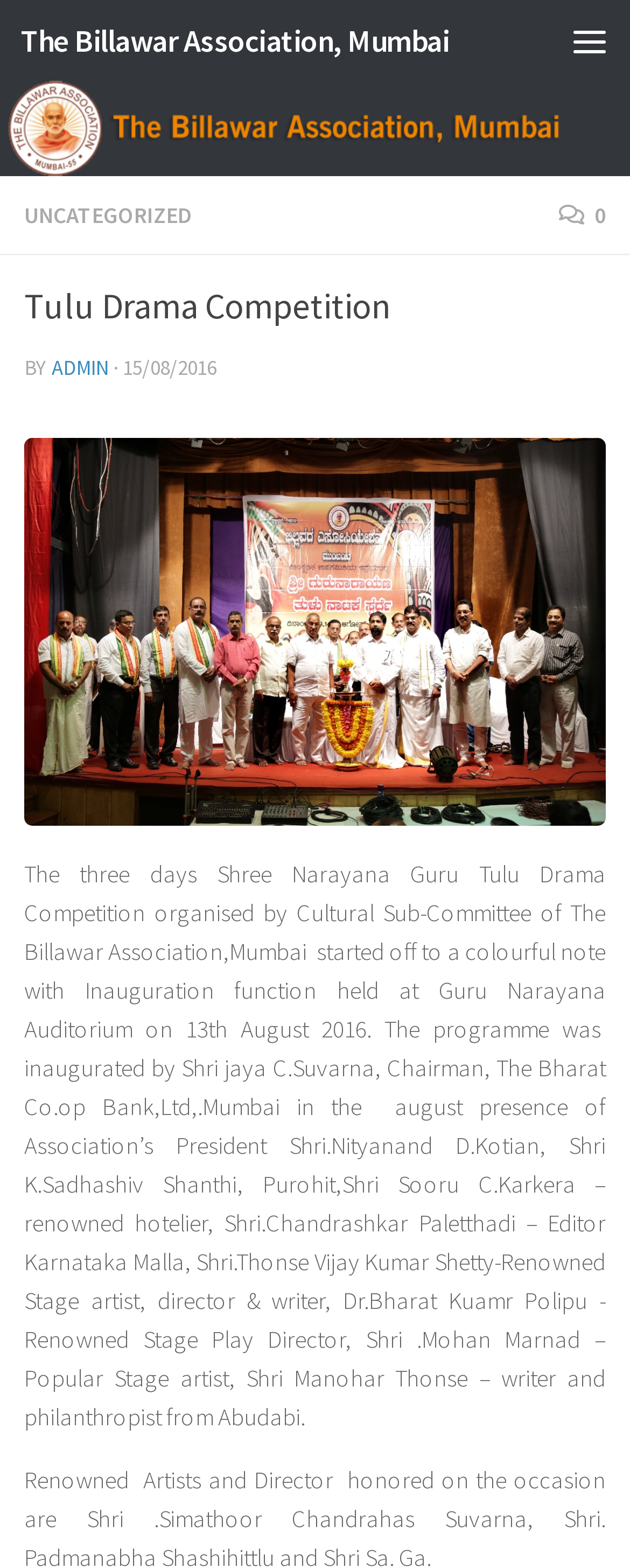Using the description: "0", identify the bounding box of the corresponding UI element in the screenshot.

[0.887, 0.127, 0.962, 0.146]